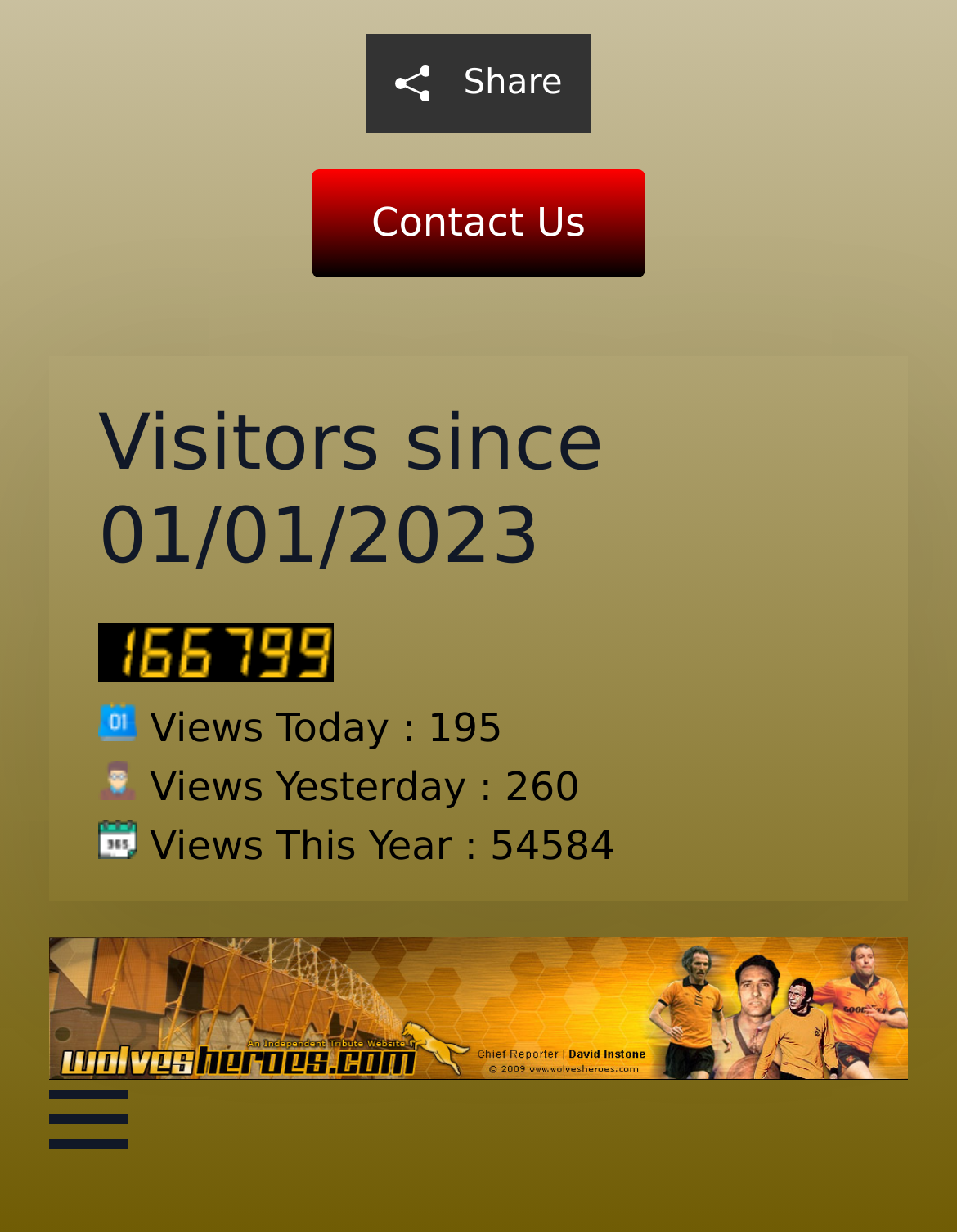How many images are there in the figure at the bottom?
Please give a detailed and elaborate explanation in response to the question.

The answer can be found by looking at the figure element at the bottom, which contains a single image element.